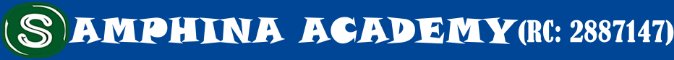What is the purpose of the registration code?
Provide a well-explained and detailed answer to the question.

The registration code '(RC: 2887147)' is included below the academy's name, and according to the caption, it indicates the official establishment of the institution, implying that the purpose of the registration code is to provide proof of the academy's official status.